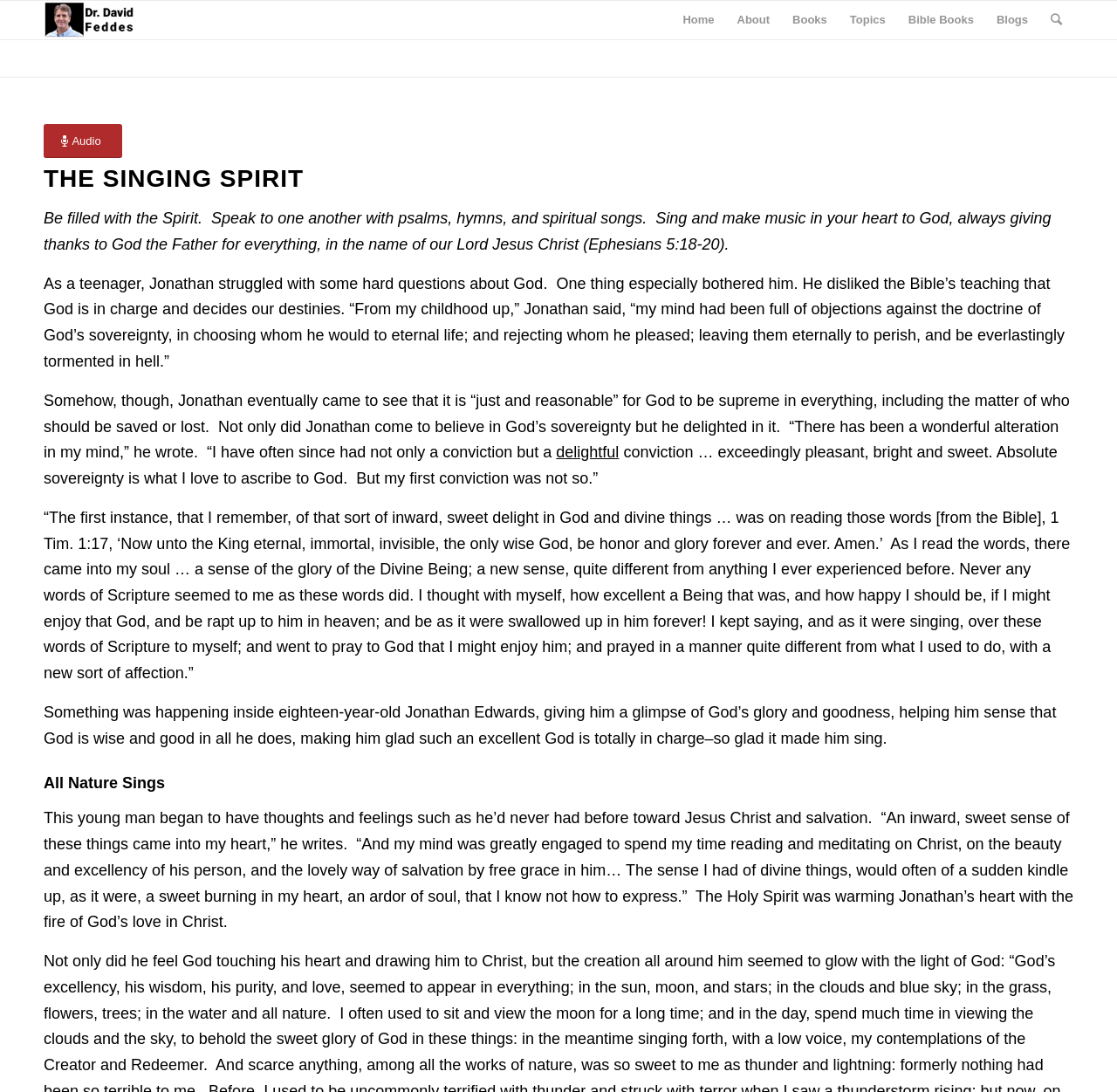Construct a thorough caption encompassing all aspects of the webpage.

The webpage is about a spiritual topic, specifically a story about a person named Jonathan Edwards and his journey with God. At the top left of the page, there is a link to "David Feddes" accompanied by an image, which is likely a profile picture or an icon. 

On the top right, there is a navigation menu with links to "Home", "About", "Books", "Topics", "Bible Books", and "Blogs". 

Below the navigation menu, there is a large heading that reads "THE SINGING SPIRIT". 

The main content of the page is a series of paragraphs that tell the story of Jonathan Edwards. The text describes how Jonathan struggled with questions about God's sovereignty, but eventually came to believe and delight in it. The story is interspersed with quotes from the Bible and Jonathan's own writings, which describe his experiences of feeling a sense of God's glory and goodness. 

The text is divided into sections, with headings such as "THE SINGING SPIRIT" and "All Nature Sings". There are a total of 7 paragraphs of text, with the last section describing how Jonathan's heart was warmed by the Holy Spirit with the fire of God's love in Christ.